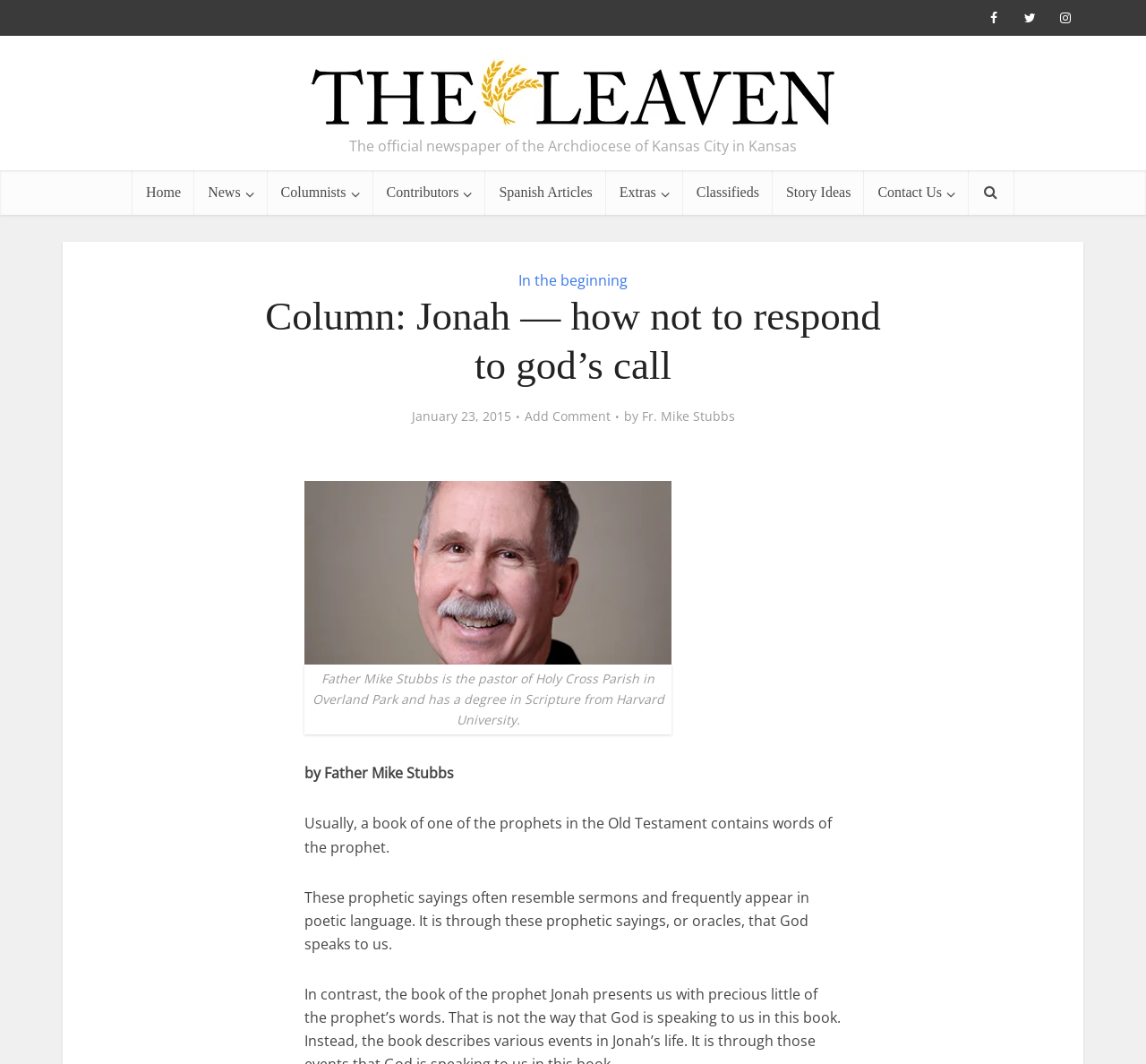Identify the bounding box coordinates for the UI element described as follows: "Story Ideas". Ensure the coordinates are four float numbers between 0 and 1, formatted as [left, top, right, bottom].

[0.674, 0.16, 0.754, 0.202]